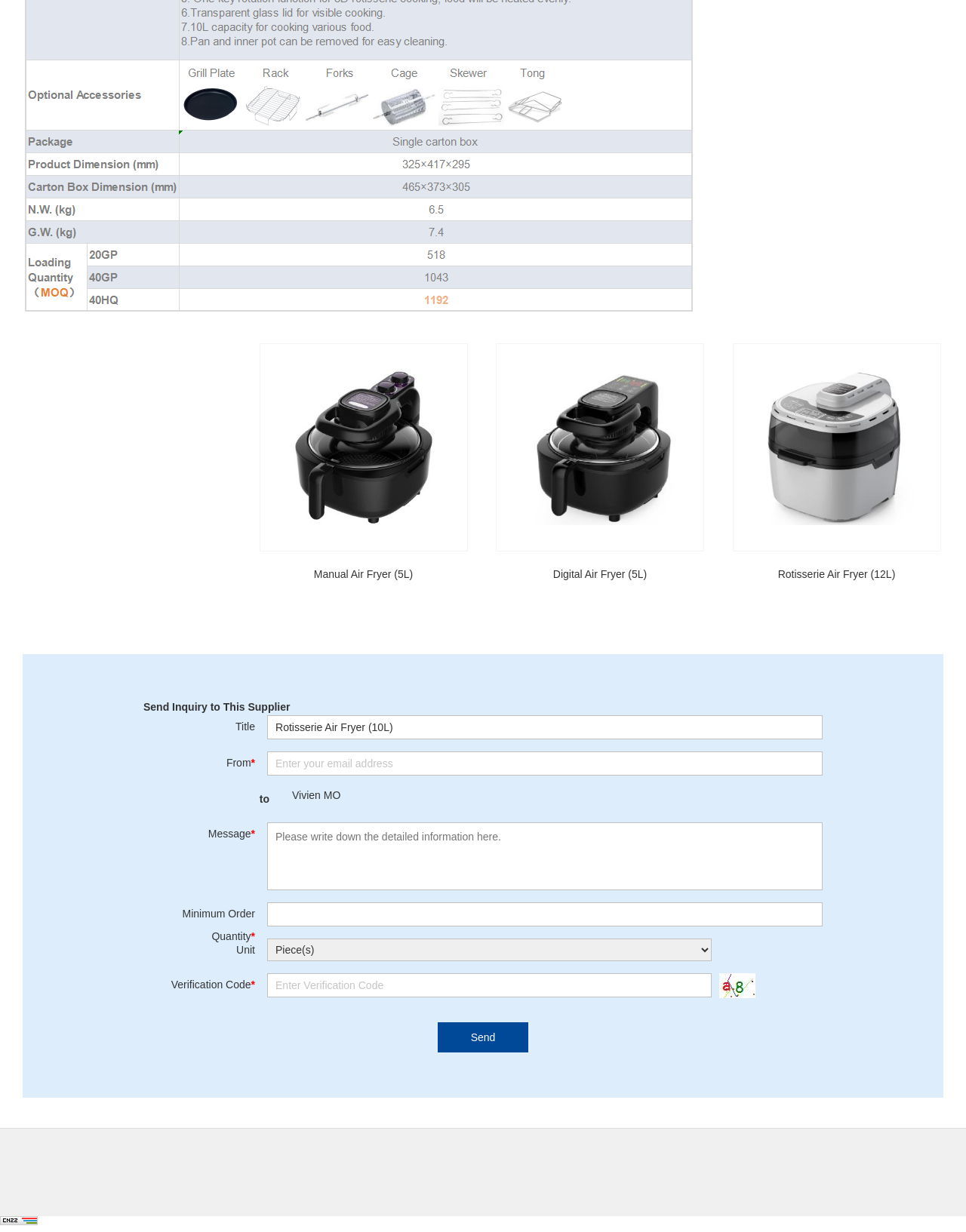Specify the bounding box coordinates of the area to click in order to execute this command: 'Click on the 'Manual Air Fryer (5L)' link'. The coordinates should consist of four float numbers ranging from 0 to 1, and should be formatted as [left, top, right, bottom].

[0.268, 0.279, 0.484, 0.448]